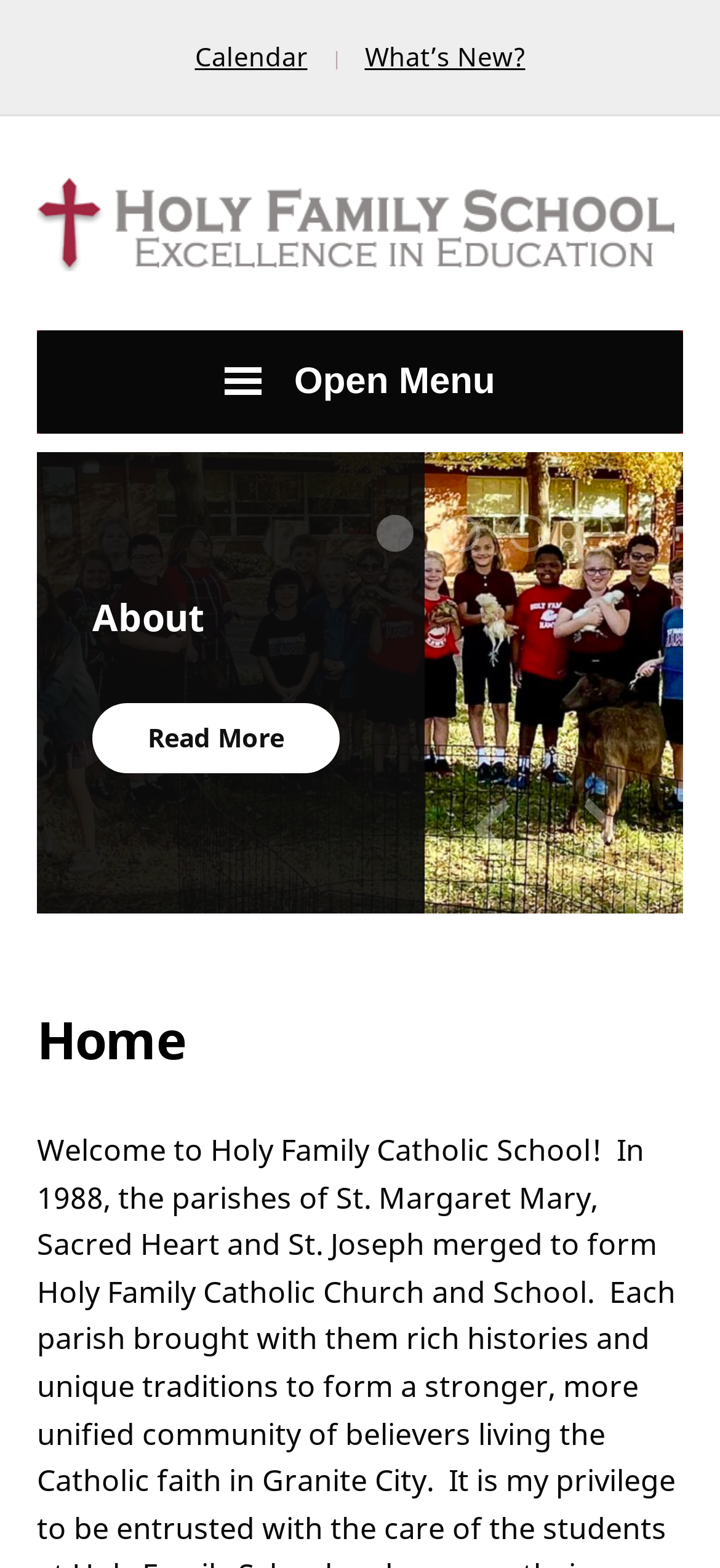What is the purpose of the button with the text ' Open Menu'?
Using the image, provide a concise answer in one word or a short phrase.

To open the menu